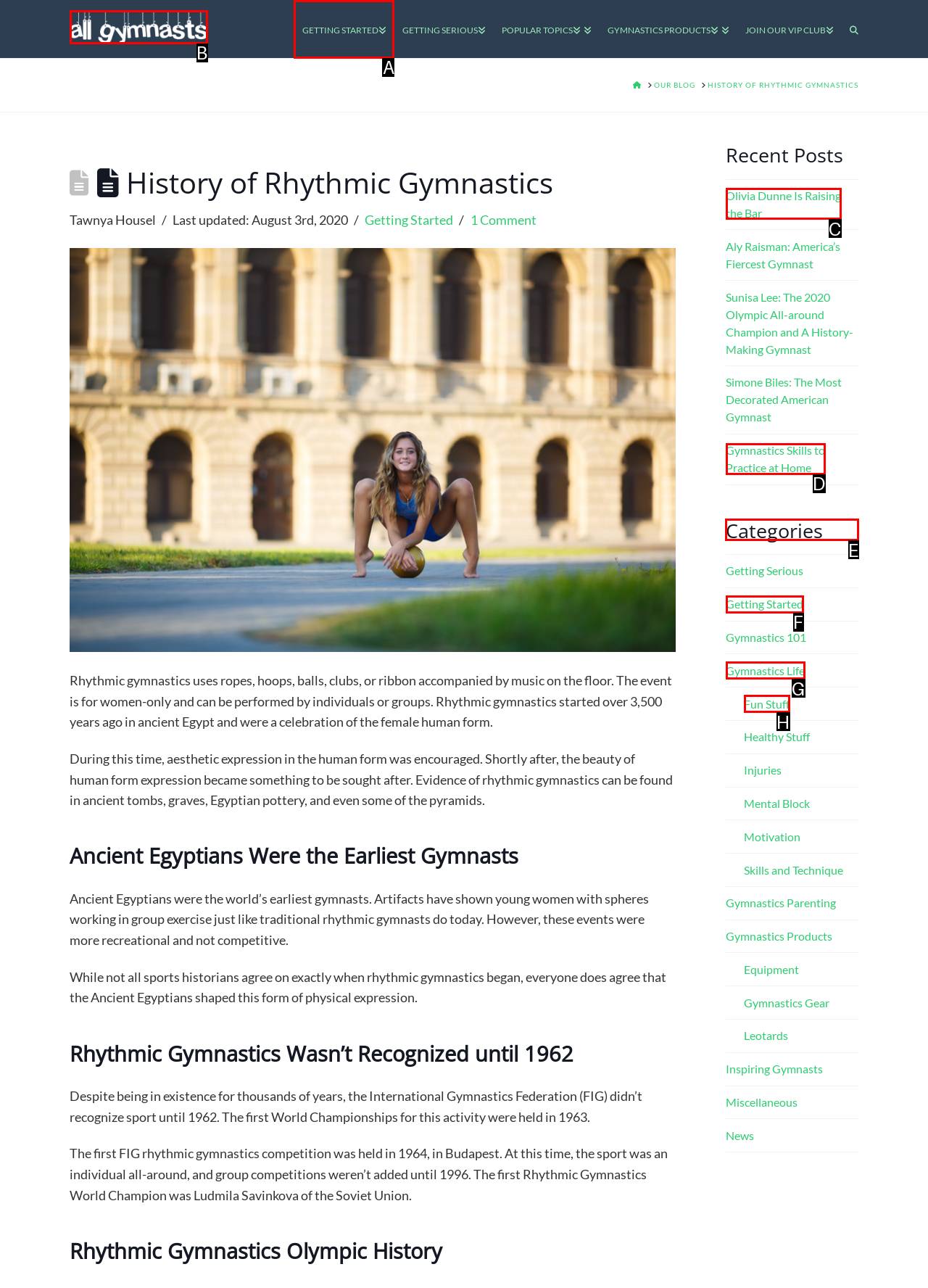Given the task: Check the 'Categories' section, point out the letter of the appropriate UI element from the marked options in the screenshot.

E